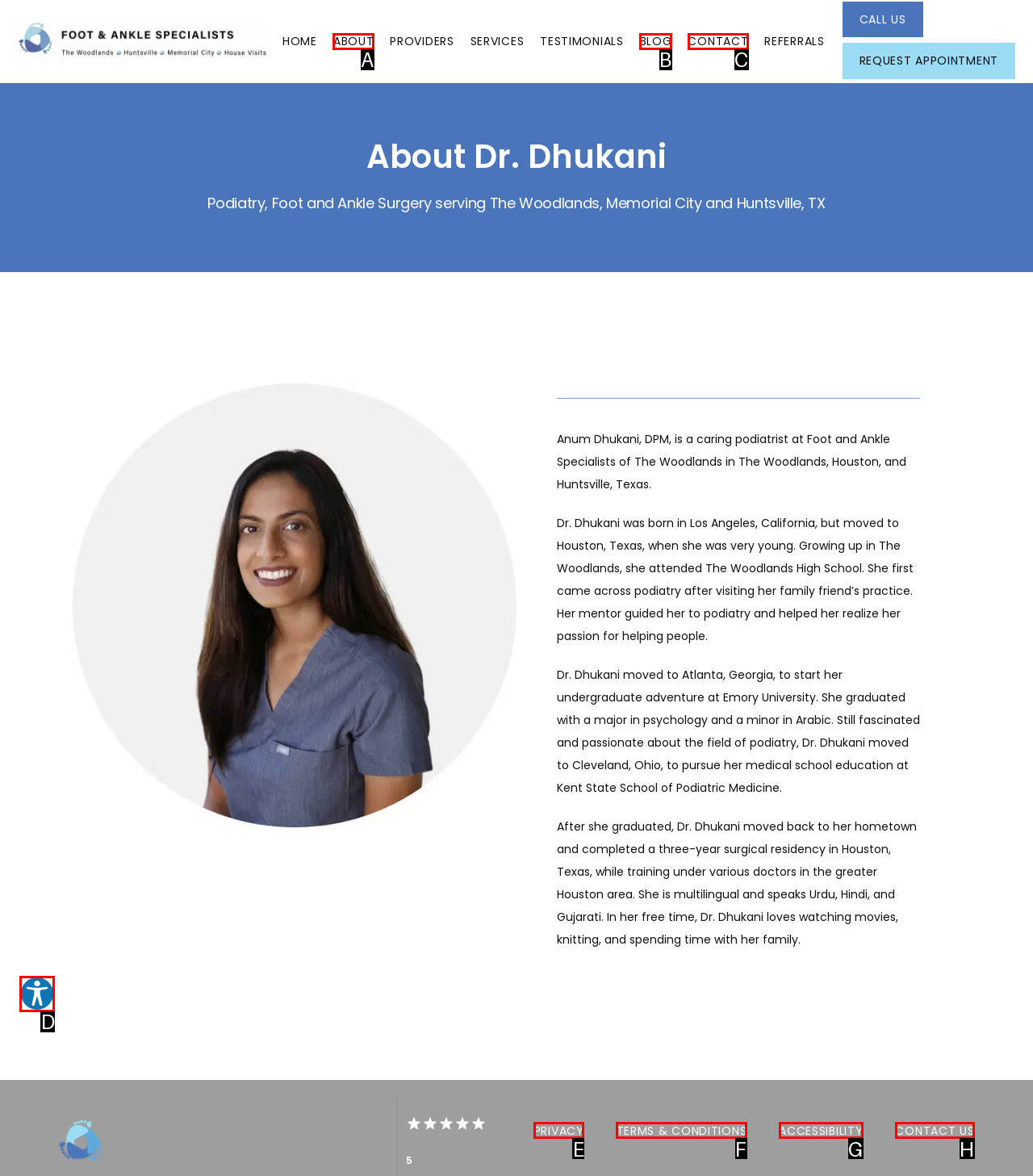Please indicate which option's letter corresponds to the task: Explore your accessibility options by examining the highlighted elements in the screenshot.

D